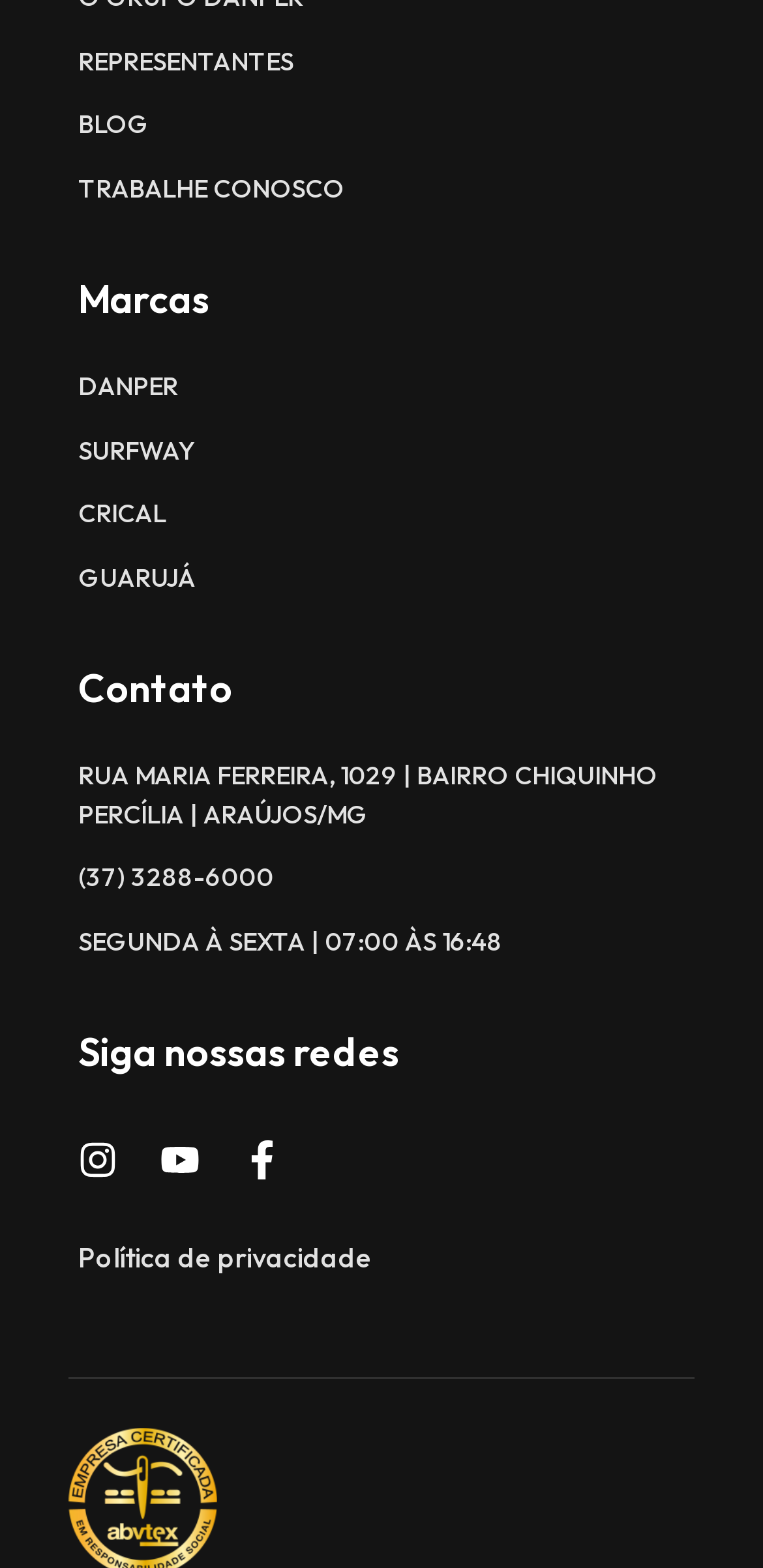Determine the coordinates of the bounding box for the clickable area needed to execute this instruction: "Check contact information".

[0.103, 0.483, 0.897, 0.532]